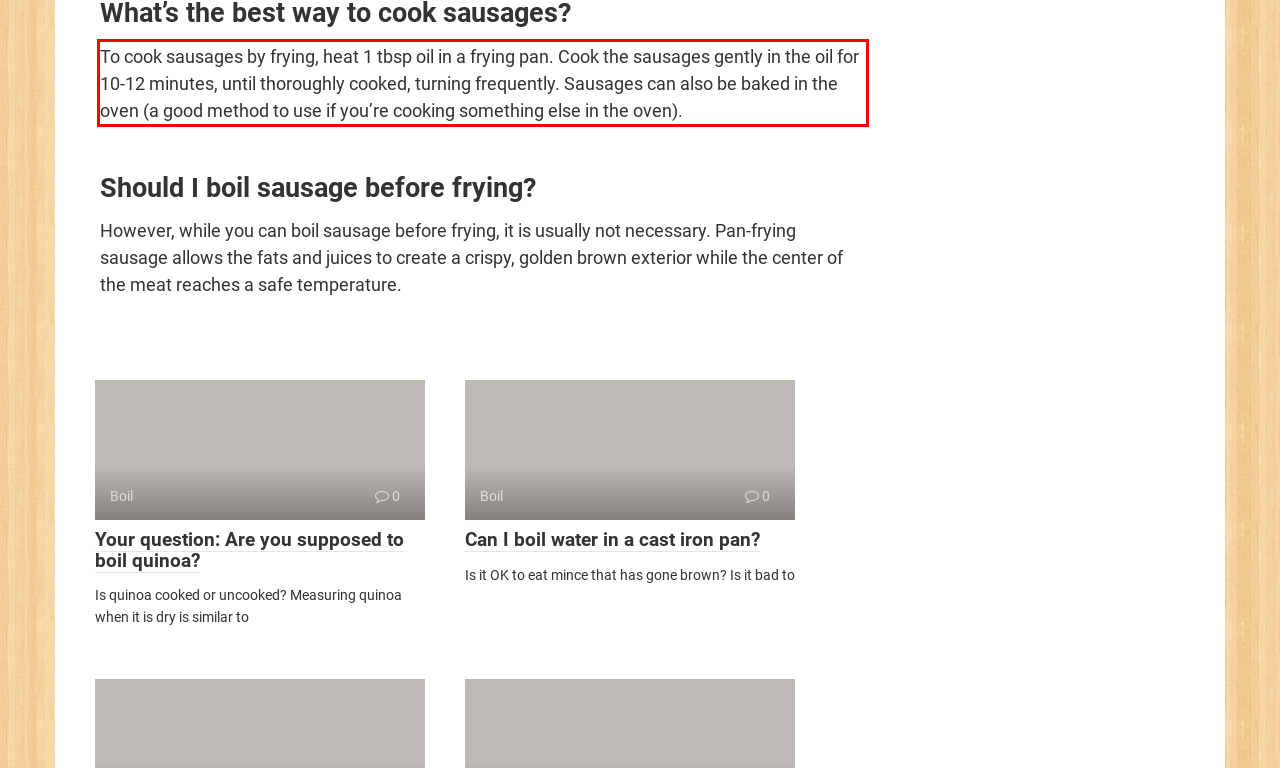Given a screenshot of a webpage, identify the red bounding box and perform OCR to recognize the text within that box.

To cook sausages by frying, heat 1 tbsp oil in a frying pan. Cook the sausages gently in the oil for 10-12 minutes, until thoroughly cooked, turning frequently. Sausages can also be baked in the oven (a good method to use if you’re cooking something else in the oven).